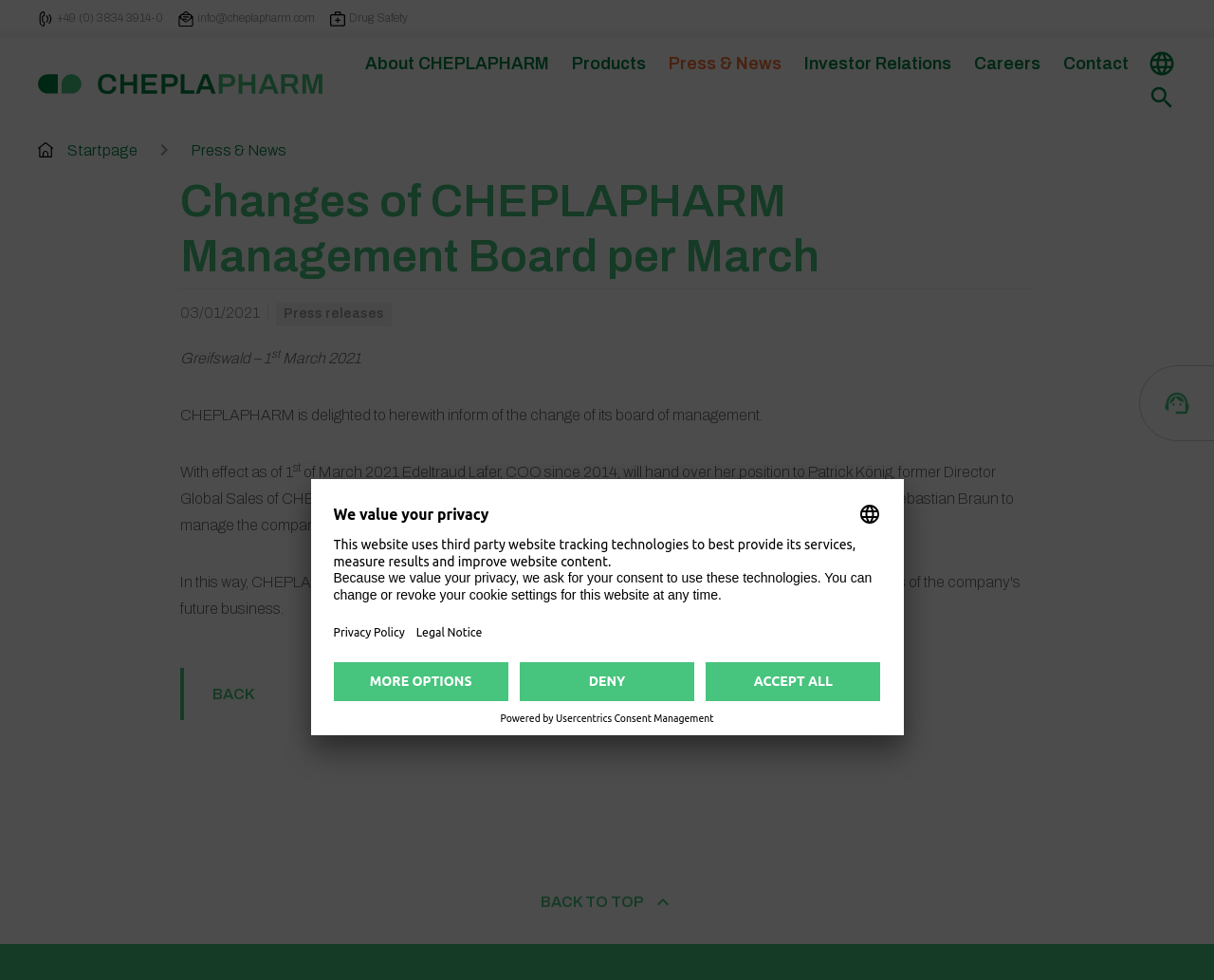Offer an in-depth caption of the entire webpage.

The webpage is about Cheplapharm, a pharmaceutical company, and it appears to be the company's official website. At the top, there is a header section with the company's logo and contact information, including a phone number and email address. Below the header, there is a navigation menu with links to various sections of the website, such as "About CHEPLAPHARM", "Products", "Press & News", "Investor Relations", and "Careers".

The main content of the webpage is a press release announcing changes to the company's management board, effective March 2021. The press release is dated March 1, 2021, and it informs readers that Edeltraud Lafer, the current COO, will be handing over her position to Patrick König, and will take on the role of Co-CEO alongside Sebastian Braun.

The press release is accompanied by a "BACK" link at the bottom, which allows users to navigate back to the previous page. There is also a "BACK TO TOP" link at the very bottom of the page, which allows users to quickly scroll back to the top of the page.

On the right-hand side of the page, there is a dialog box with a privacy policy notice, which informs users about the website's use of third-party tracking technologies and asks for their consent to use these technologies. The dialog box includes links to the website's privacy policy and legal notice, as well as buttons to accept or deny the use of these technologies.

Overall, the webpage appears to be a formal and professional website for a pharmaceutical company, with a focus on providing information about the company and its activities.